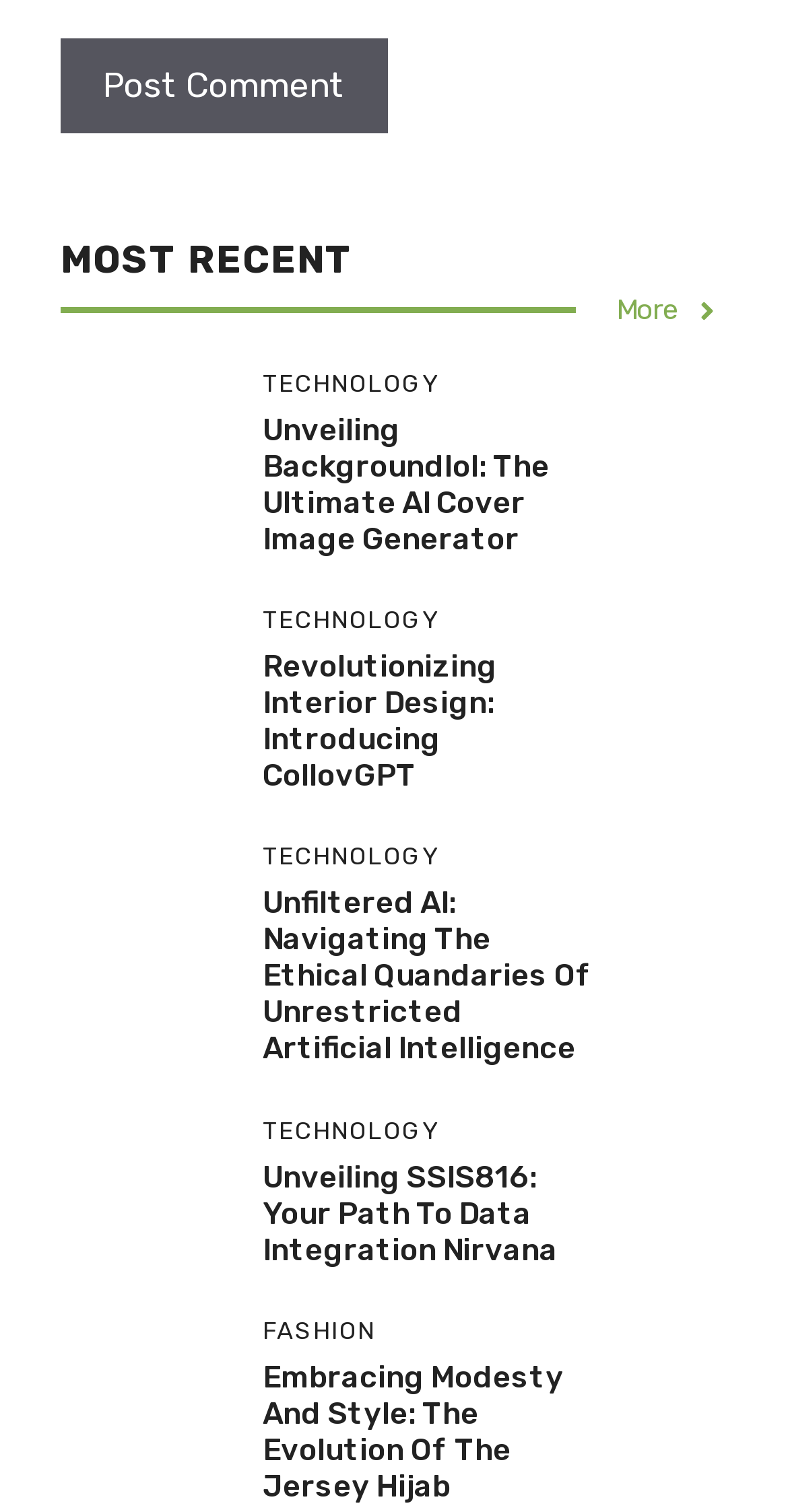Identify the bounding box coordinates of the area that should be clicked in order to complete the given instruction: "Learn about 'Embracing Modesty And Style: The Evolution Of The Jersey Hijab'". The bounding box coordinates should be four float numbers between 0 and 1, i.e., [left, top, right, bottom].

[0.333, 0.899, 0.715, 0.995]